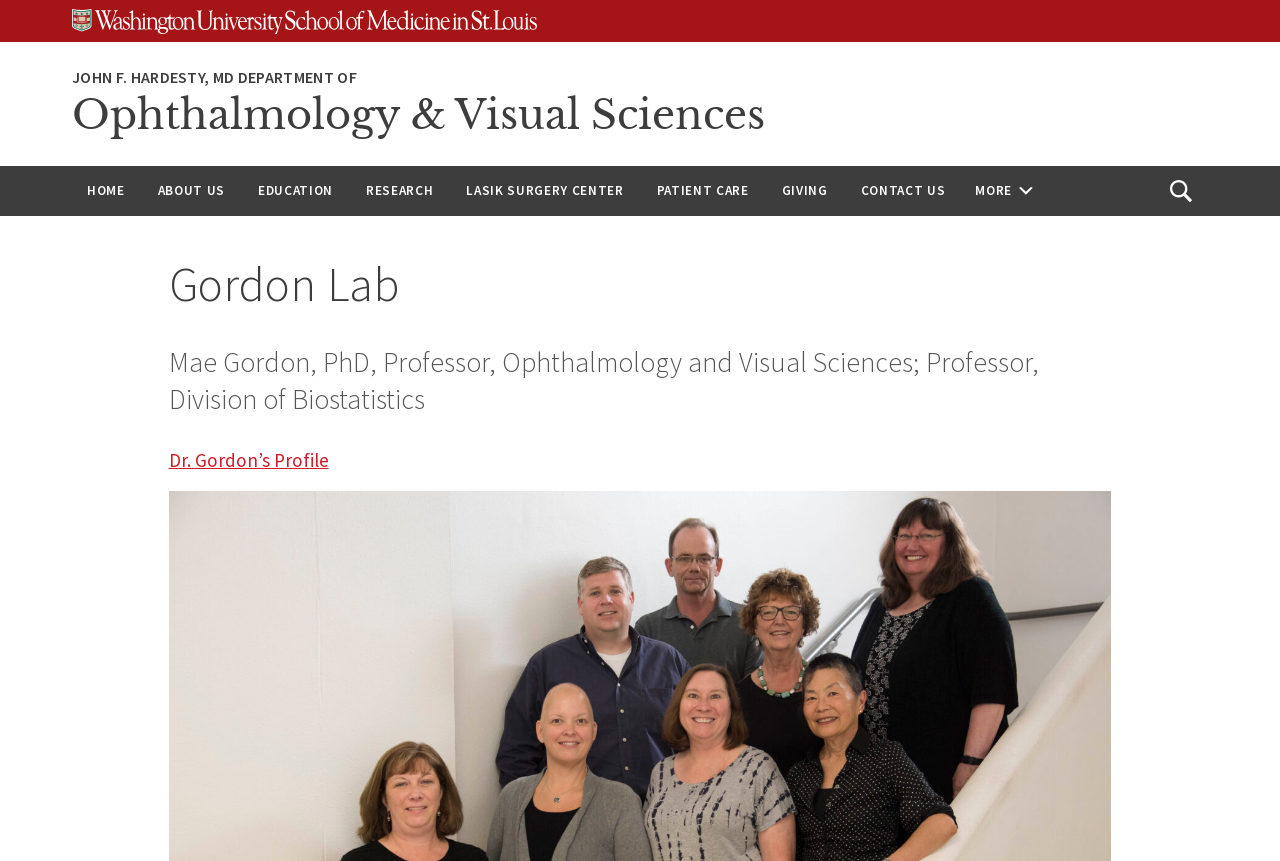Please locate the bounding box coordinates of the element's region that needs to be clicked to follow the instruction: "visit Ophthalmology & Visual Sciences". The bounding box coordinates should be provided as four float numbers between 0 and 1, i.e., [left, top, right, bottom].

[0.056, 0.104, 0.598, 0.162]